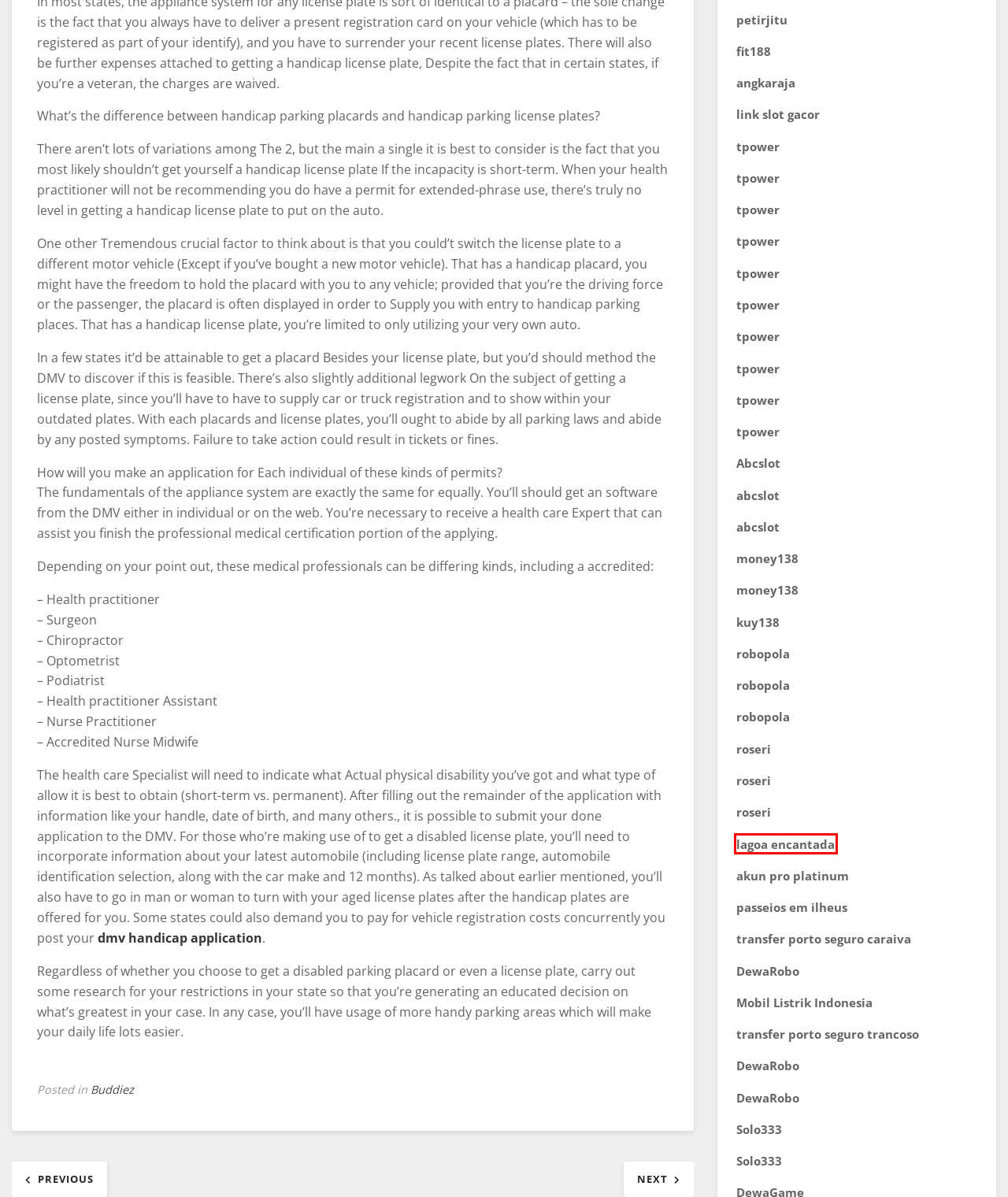Given a webpage screenshot with a red bounding box around a UI element, choose the webpage description that best matches the new webpage after clicking the element within the bounding box. Here are the candidates:
A. ROSERI ǂ Advanced Robot With High Best Quality Technology 2024
B. SOLO333 WEBSITE GAME ONLINE AUTO WINNER SAAT INI
C. Transfer porto seguro trancoso | Taxi trancoso | Van executiva
D. Agência de turismo em ilheus  | Passeios em ilheus
E. turismo | Tudo que voce precisa saber
F. Taxi caraiva | Transfer porto seguro para caraíva | van para caraiva
G. TPower Official – MALAYSIA NO.1 ONLINE CASINO PLATFORM
H. ROSERI > Excellent Search Engine Pola Jitu Terbaru 2024

E